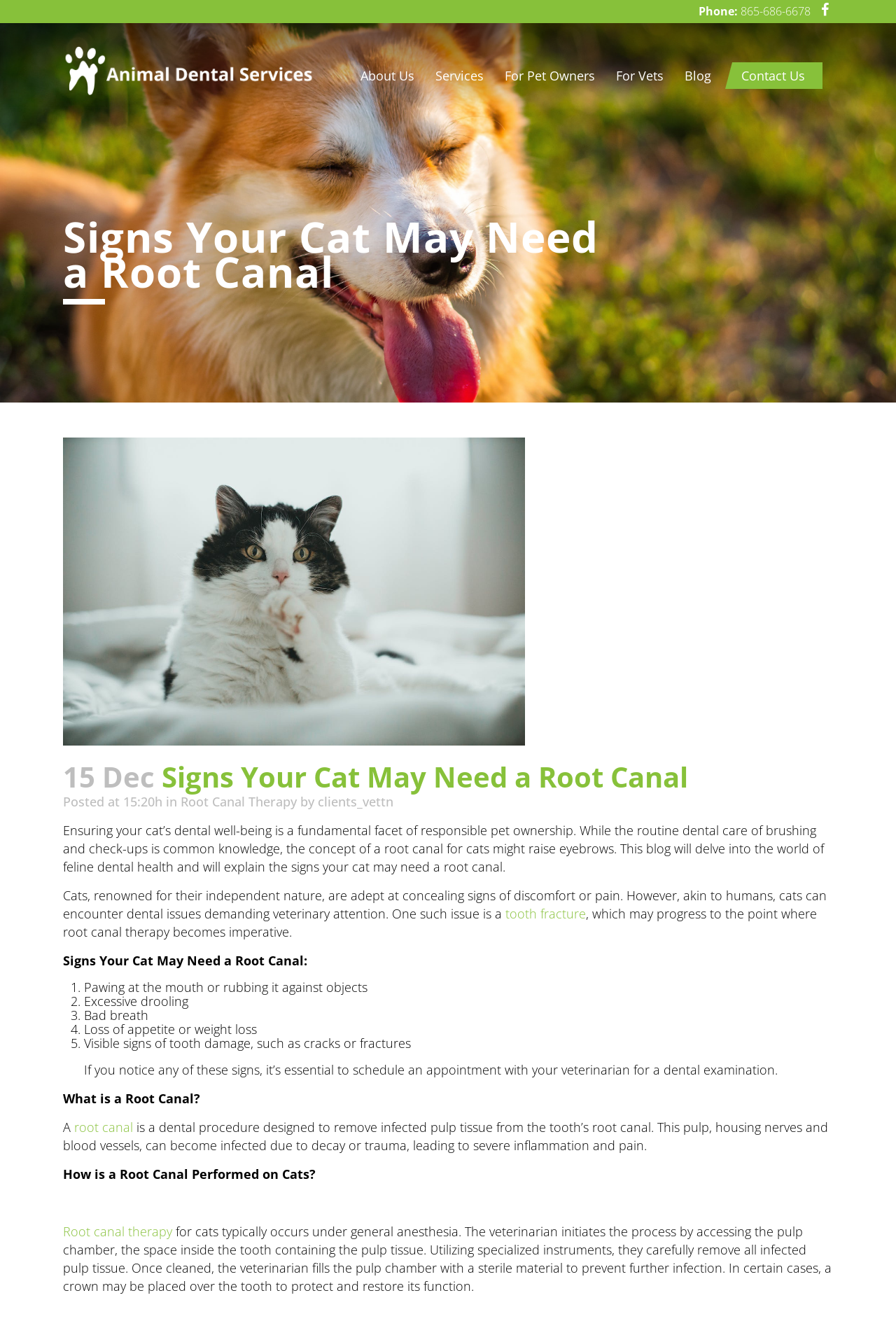Locate the bounding box coordinates of the clickable element to fulfill the following instruction: "Learn more about tooth fracture". Provide the coordinates as four float numbers between 0 and 1 in the format [left, top, right, bottom].

[0.564, 0.682, 0.654, 0.694]